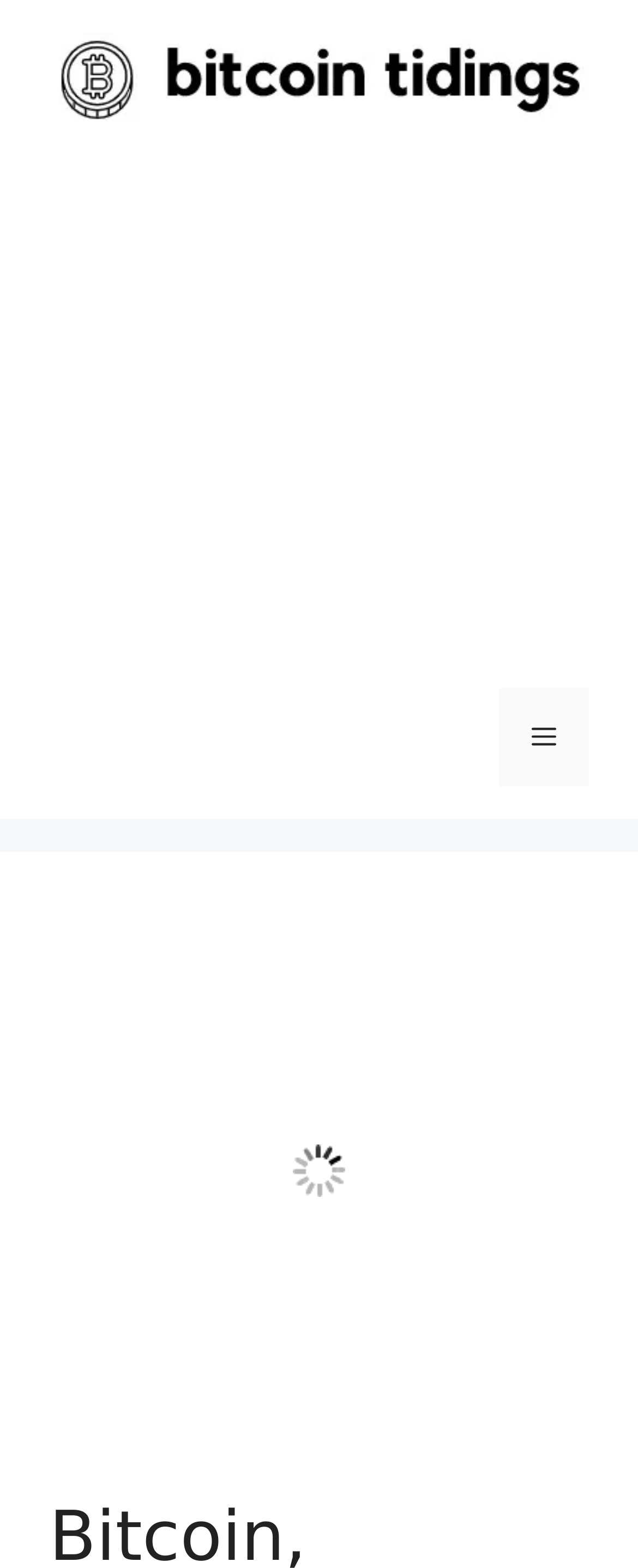Respond with a single word or phrase:
What is the color of the banner at the top of the webpage?

Not specified